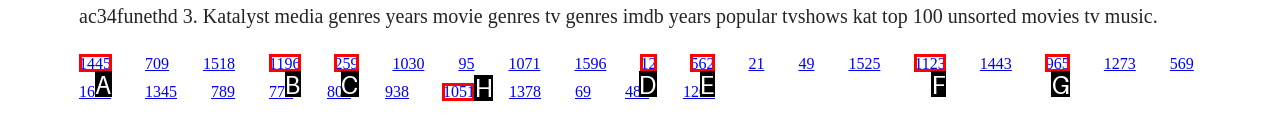Identify which lettered option completes the task: go to the twenty-fifth link. Provide the letter of the correct choice.

H